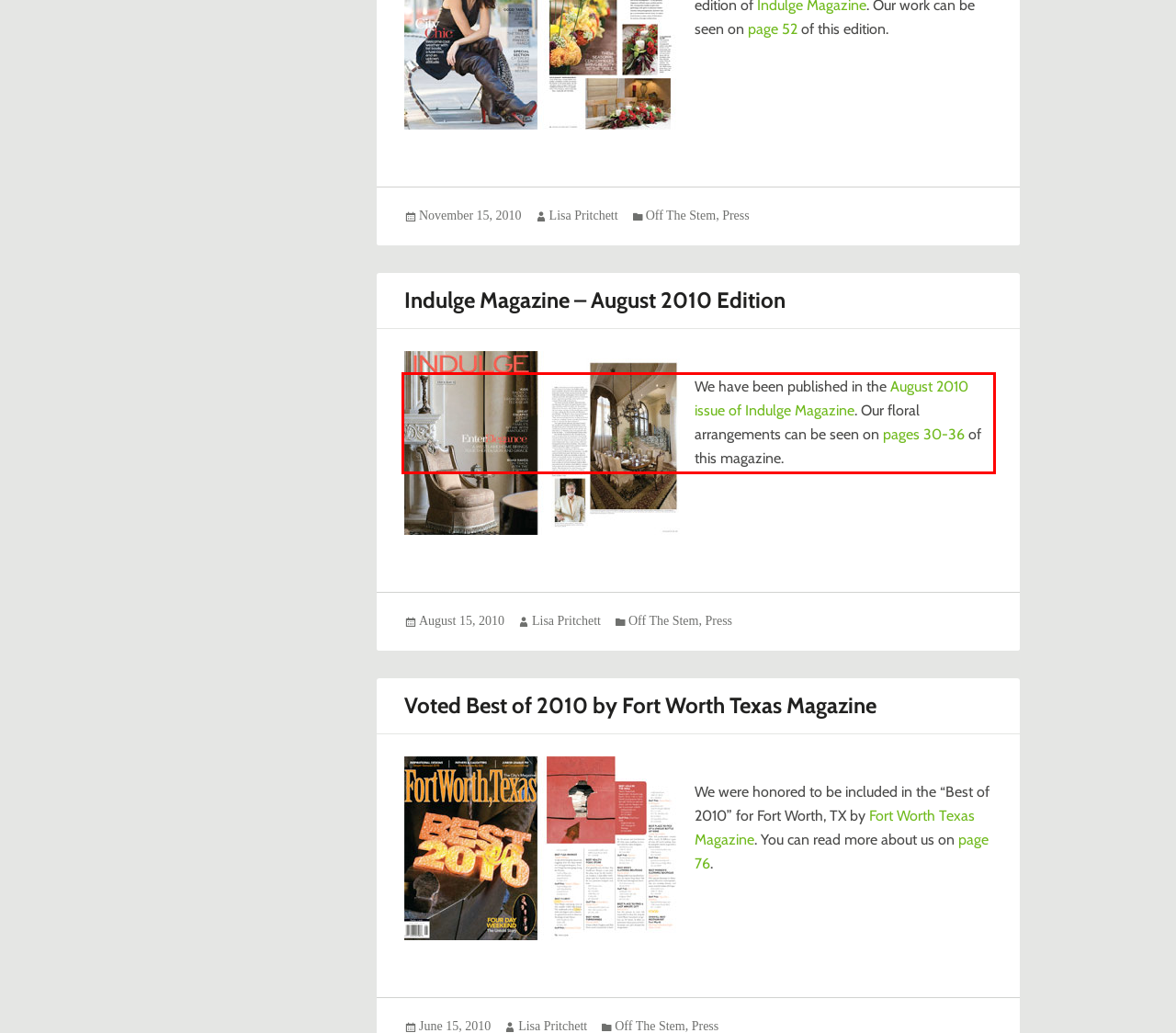Using the webpage screenshot, recognize and capture the text within the red bounding box.

We have been published in the August 2010 issue of Indulge Magazine. Our floral arrangements can be seen on pages 30-36 of this magazine.